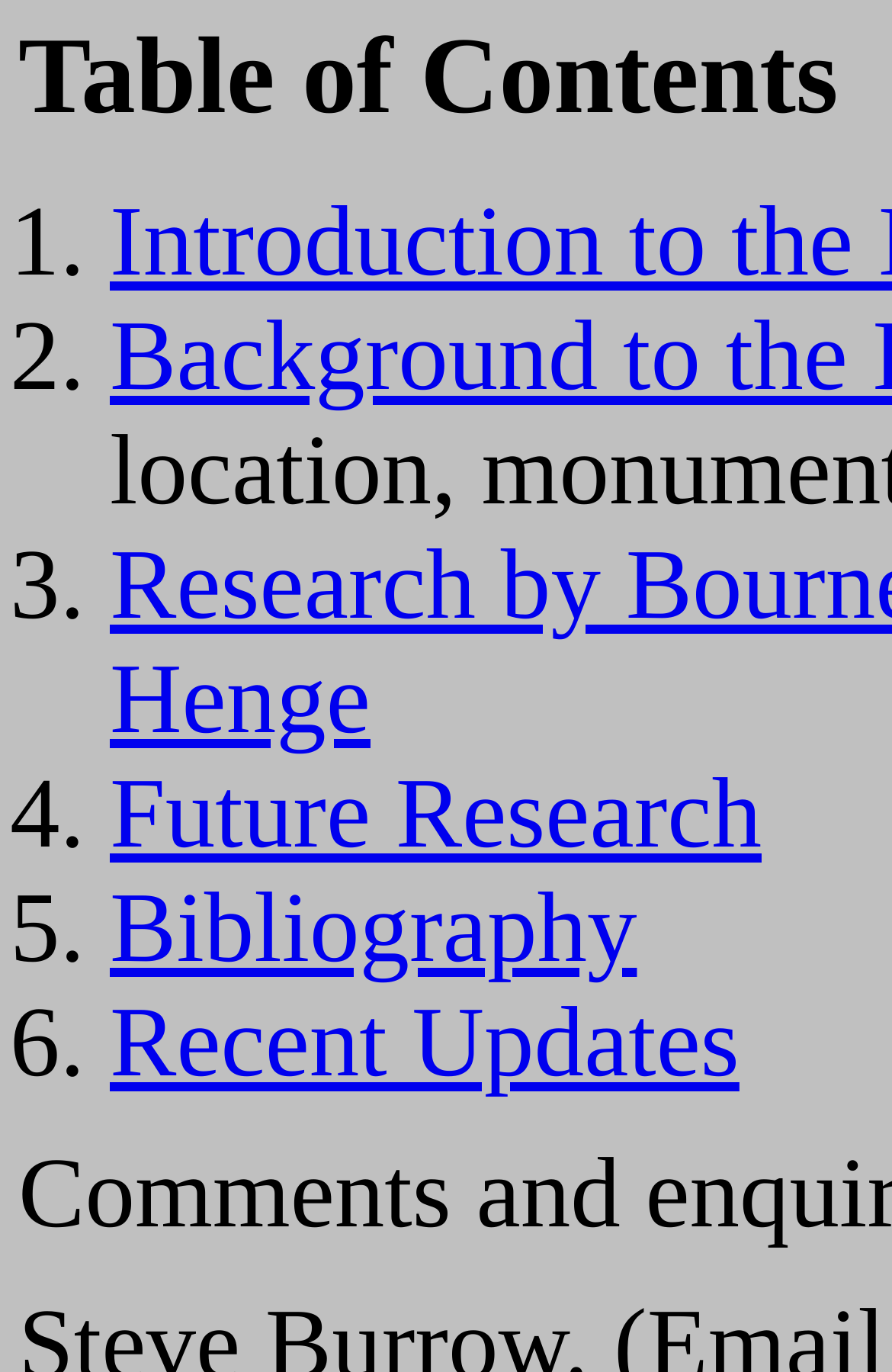What is the last link in the list?
Using the picture, provide a one-word or short phrase answer.

Recent Updates